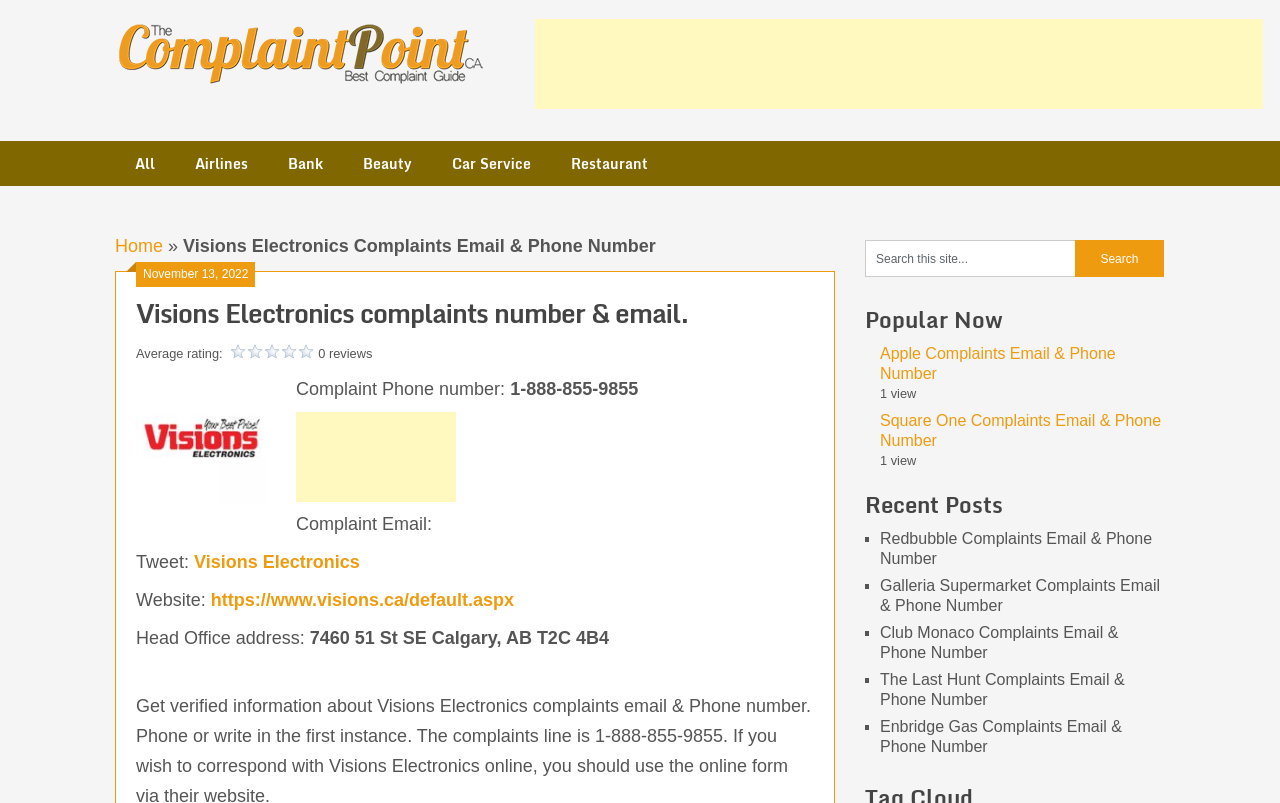Can you find the bounding box coordinates of the area I should click to execute the following instruction: "Click on the Visions Electronics logo"?

[0.09, 0.088, 0.379, 0.11]